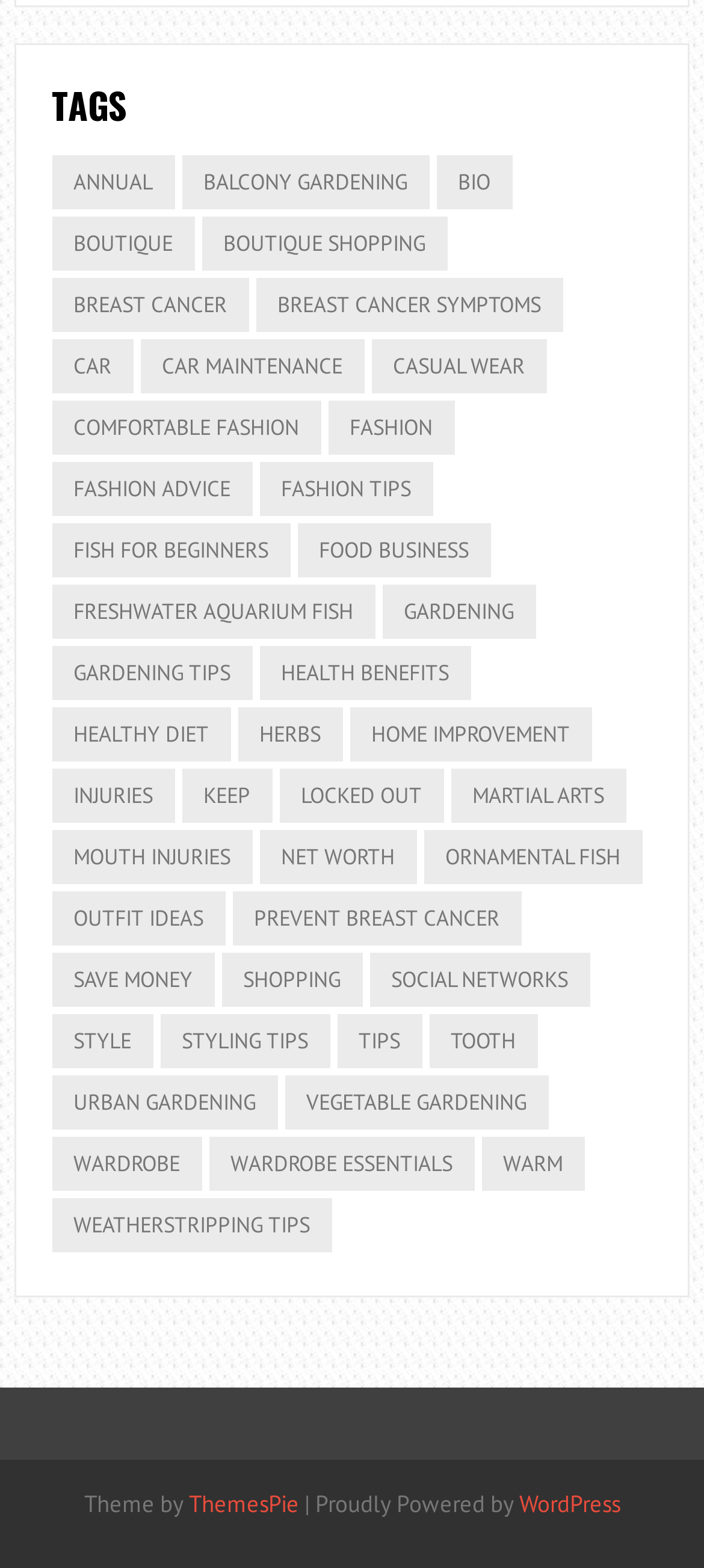Provide a brief response in the form of a single word or phrase:
How many items are related to fashion?

7